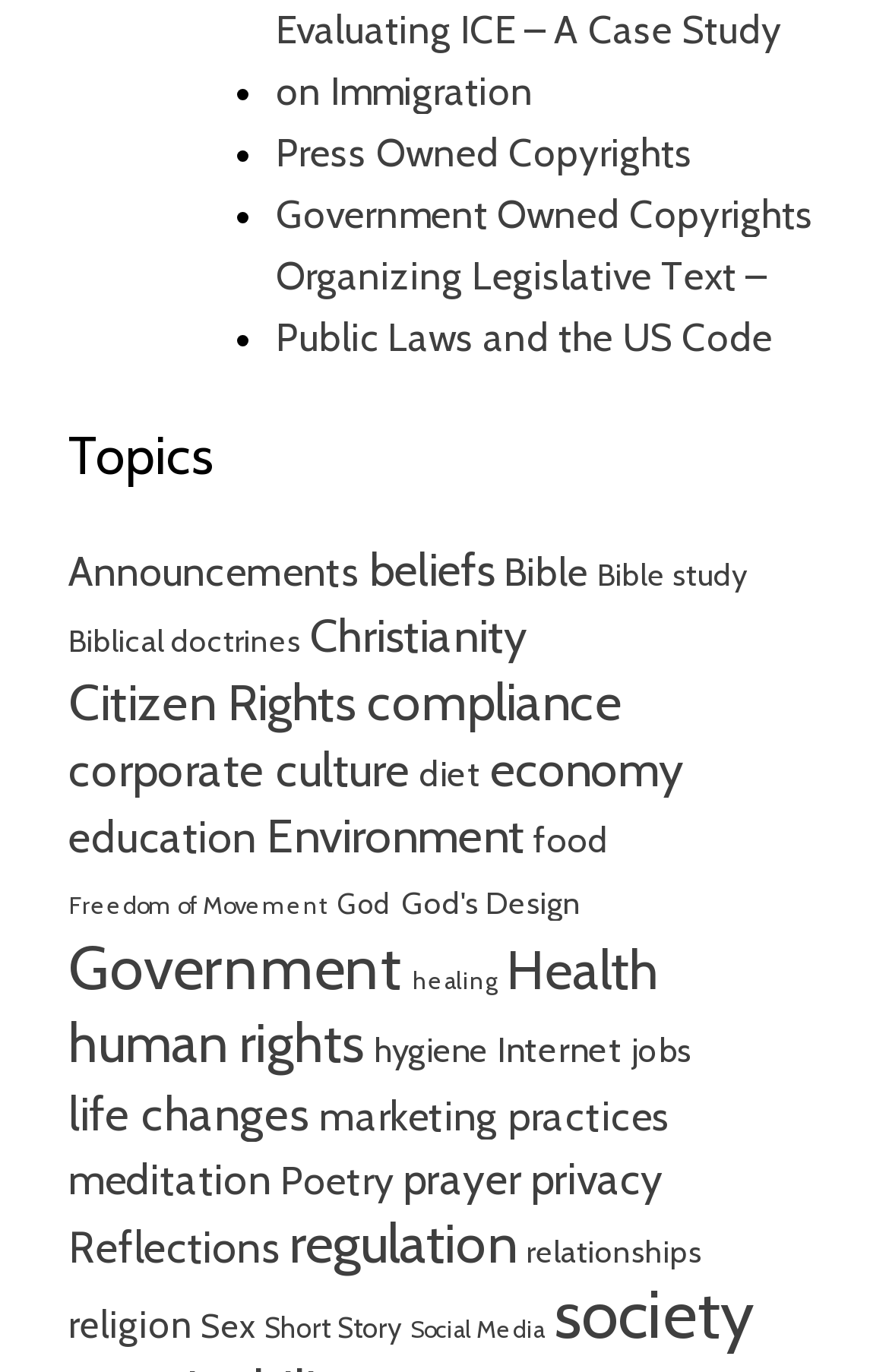Determine the bounding box coordinates of the section I need to click to execute the following instruction: "View 'Announcements'". Provide the coordinates as four float numbers between 0 and 1, i.e., [left, top, right, bottom].

[0.077, 0.394, 0.405, 0.438]